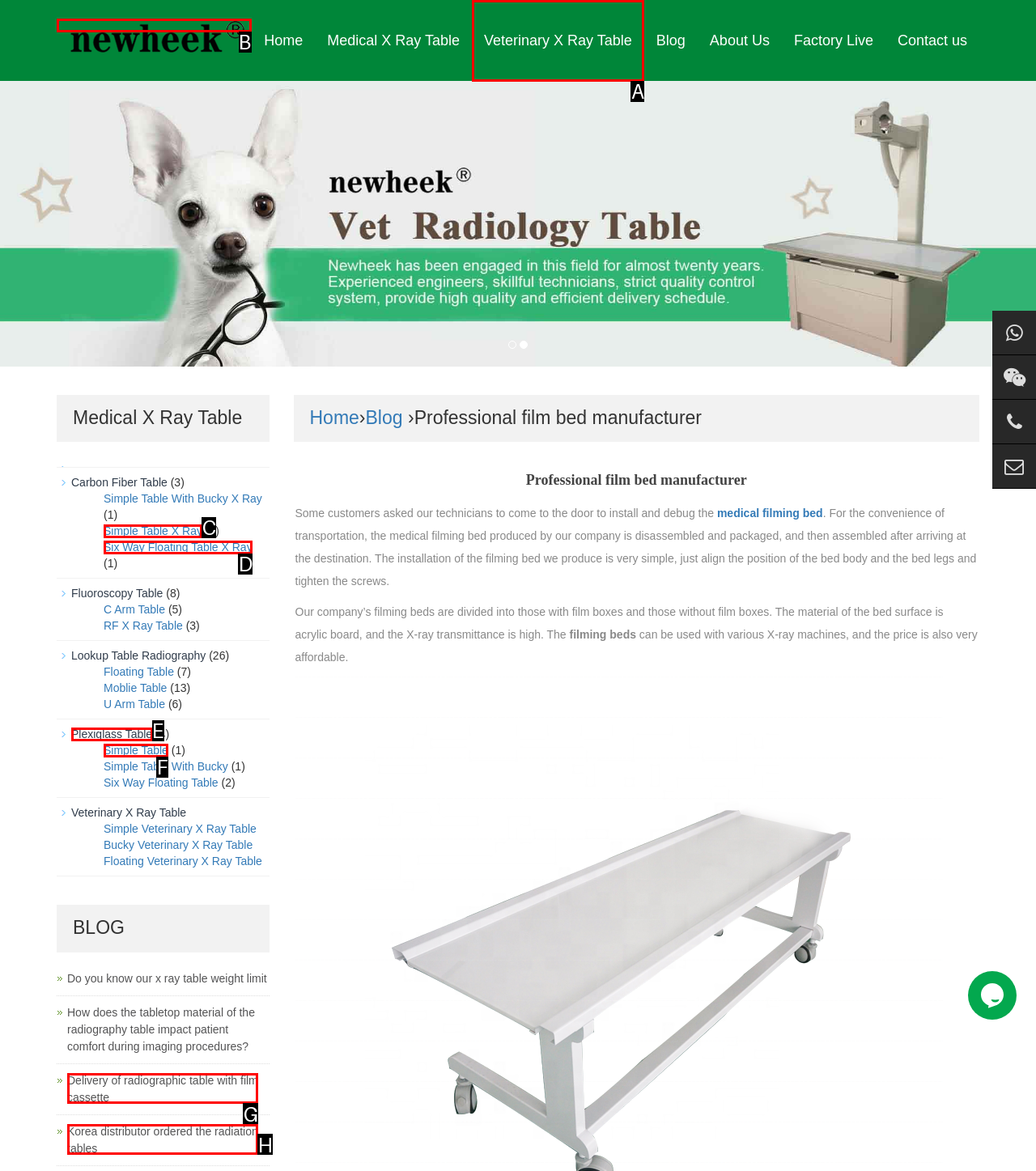Tell me which one HTML element I should click to complete the following task: Learn more about 'Simple Table X Ray' Answer with the option's letter from the given choices directly.

C